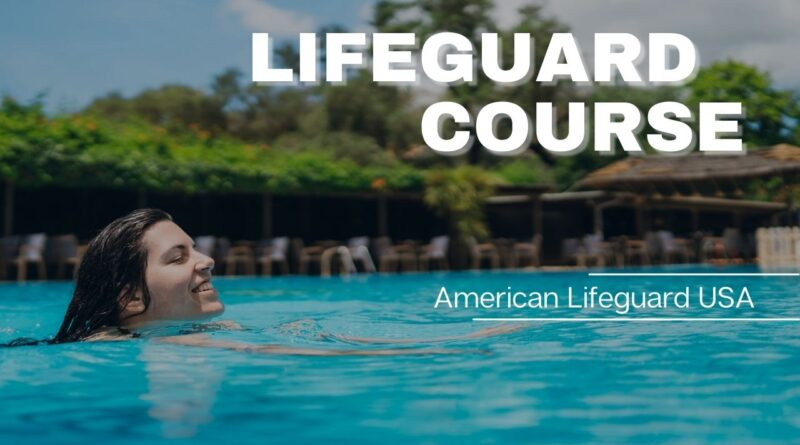What is written above the person in the image?
By examining the image, provide a one-word or phrase answer.

LIFEGUARD COURSE